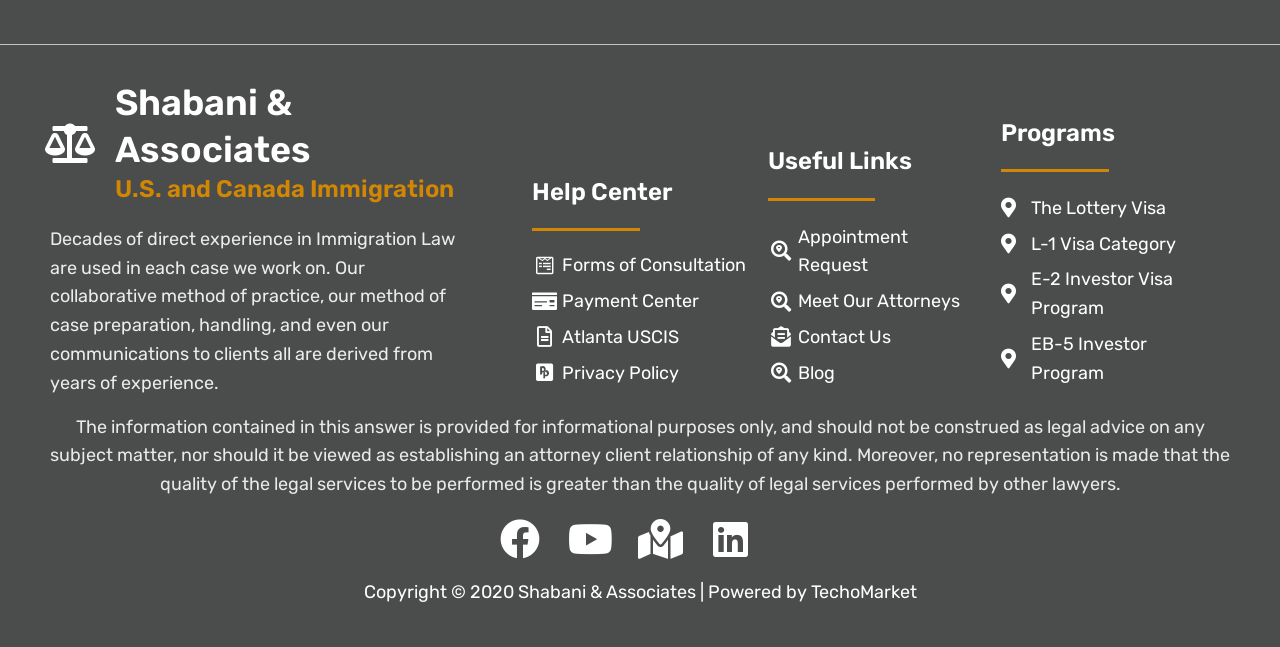Provide the bounding box coordinates of the HTML element described as: "Appointment Request". The bounding box coordinates should be four float numbers between 0 and 1, i.e., [left, top, right, bottom].

[0.6, 0.344, 0.766, 0.433]